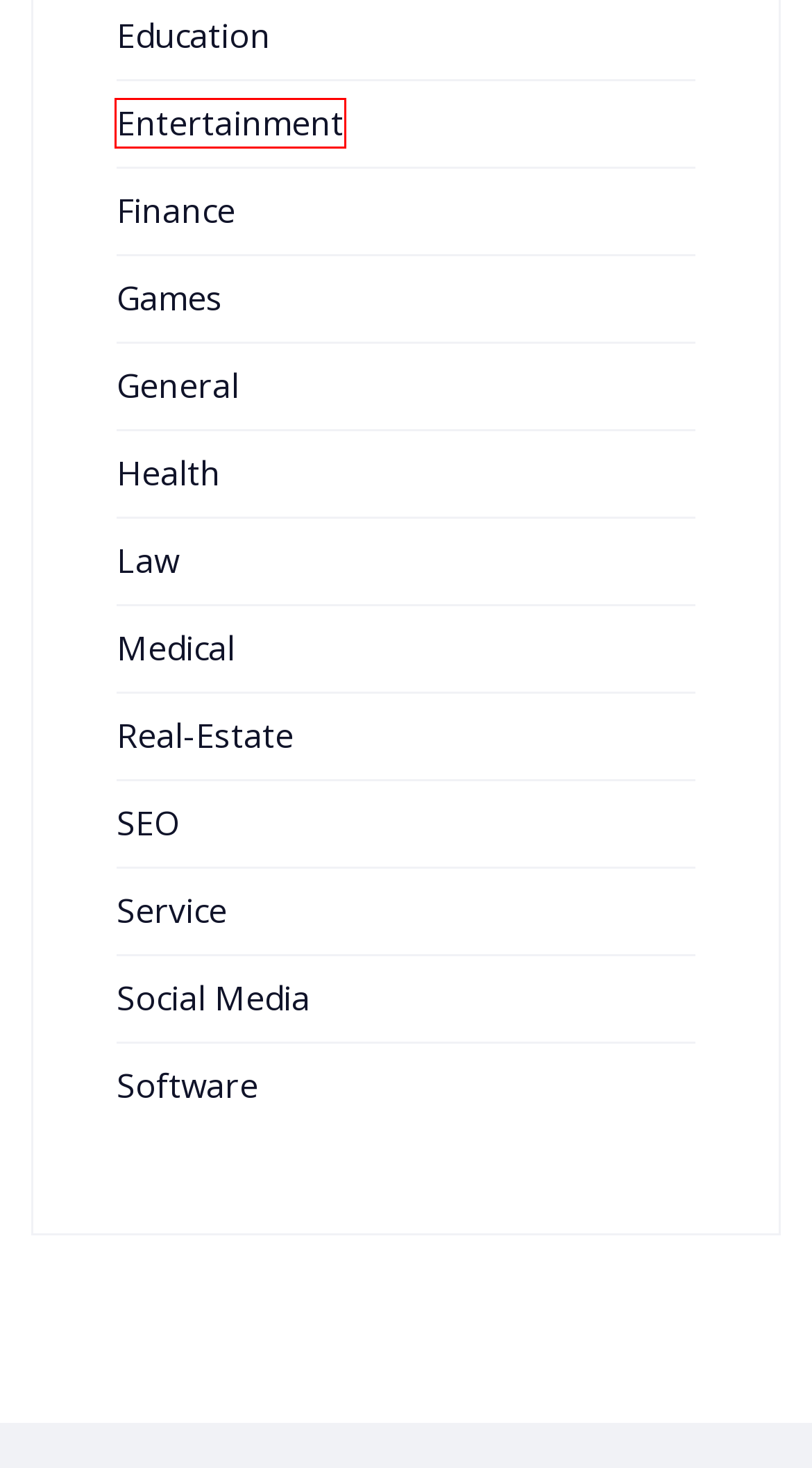You have been given a screenshot of a webpage with a red bounding box around a UI element. Select the most appropriate webpage description for the new webpage that appears after clicking the element within the red bounding box. The choices are:
A. Entertainment – The Outsider
B. General – The Outsider
C. Finance – The Outsider
D. SEO – The Outsider
E. Medical – The Outsider
F. Games – The Outsider
G. Service – The Outsider
H. Social Media – The Outsider

A